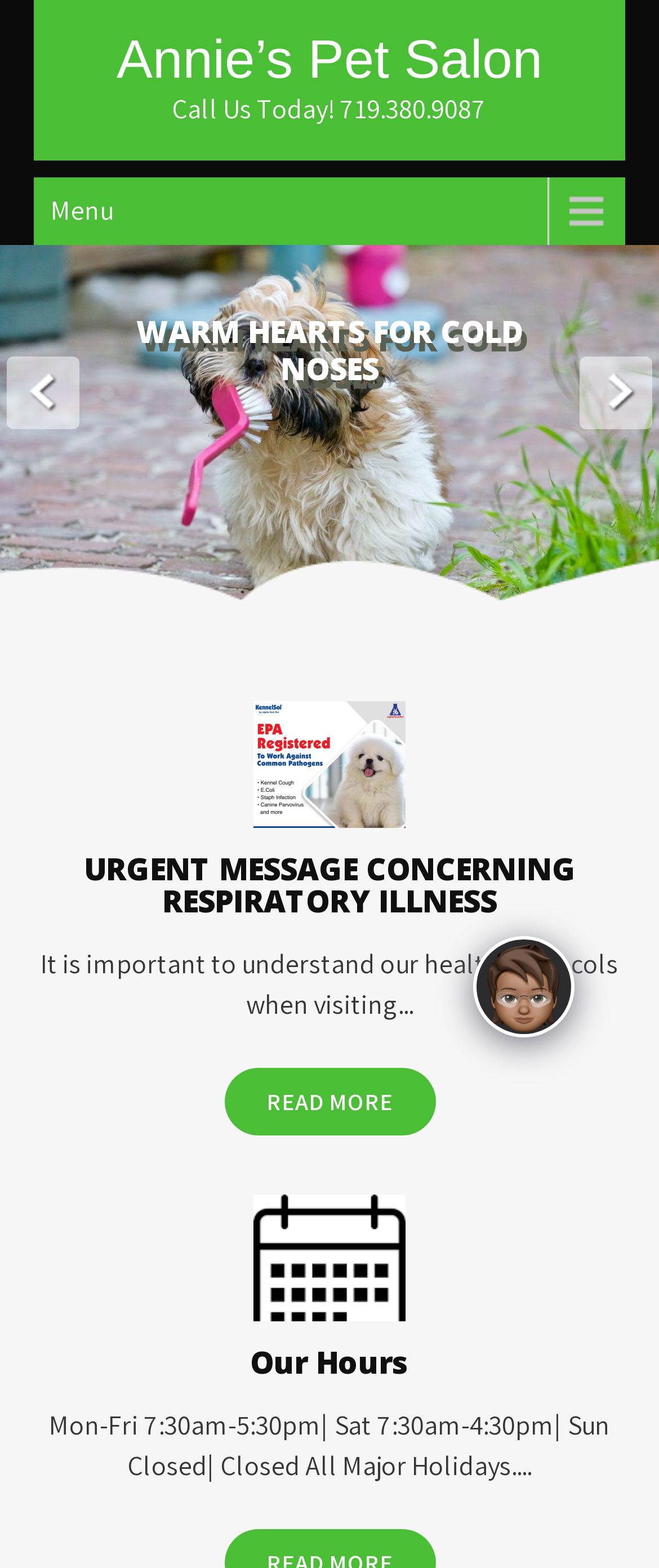Using the element description: "URGENT MESSAGE CONCERNING RESPIRATORY ILLNESS", determine the bounding box coordinates. The coordinates should be in the format [left, top, right, bottom], with values between 0 and 1.

[0.127, 0.541, 0.873, 0.588]